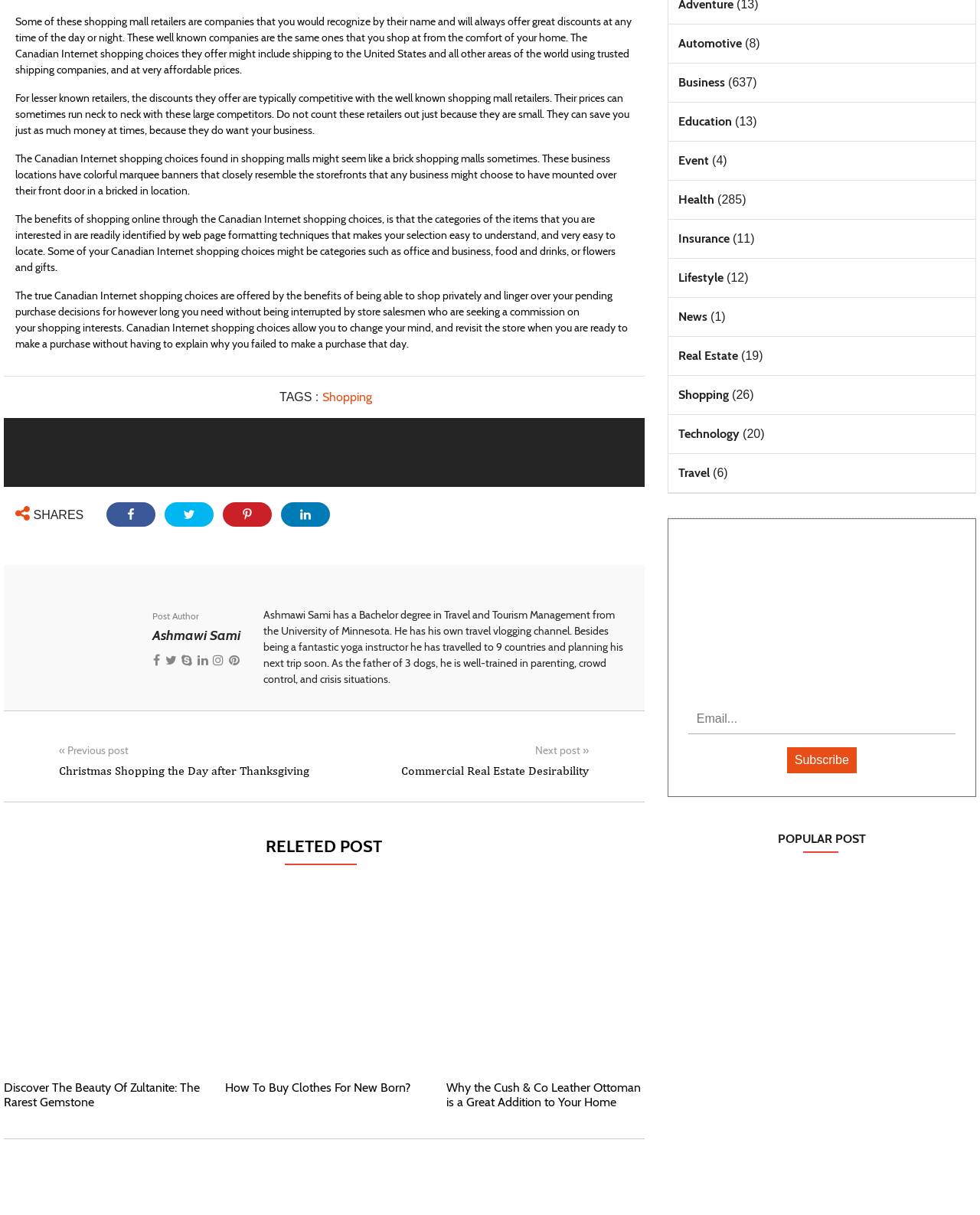What is one benefit of online shopping?
Utilize the information in the image to give a detailed answer to the question.

According to the webpage, one benefit of online shopping is that you can shop privately and make purchase decisions without being interrupted by salesmen, allowing you to take your time and make decisions without pressure.